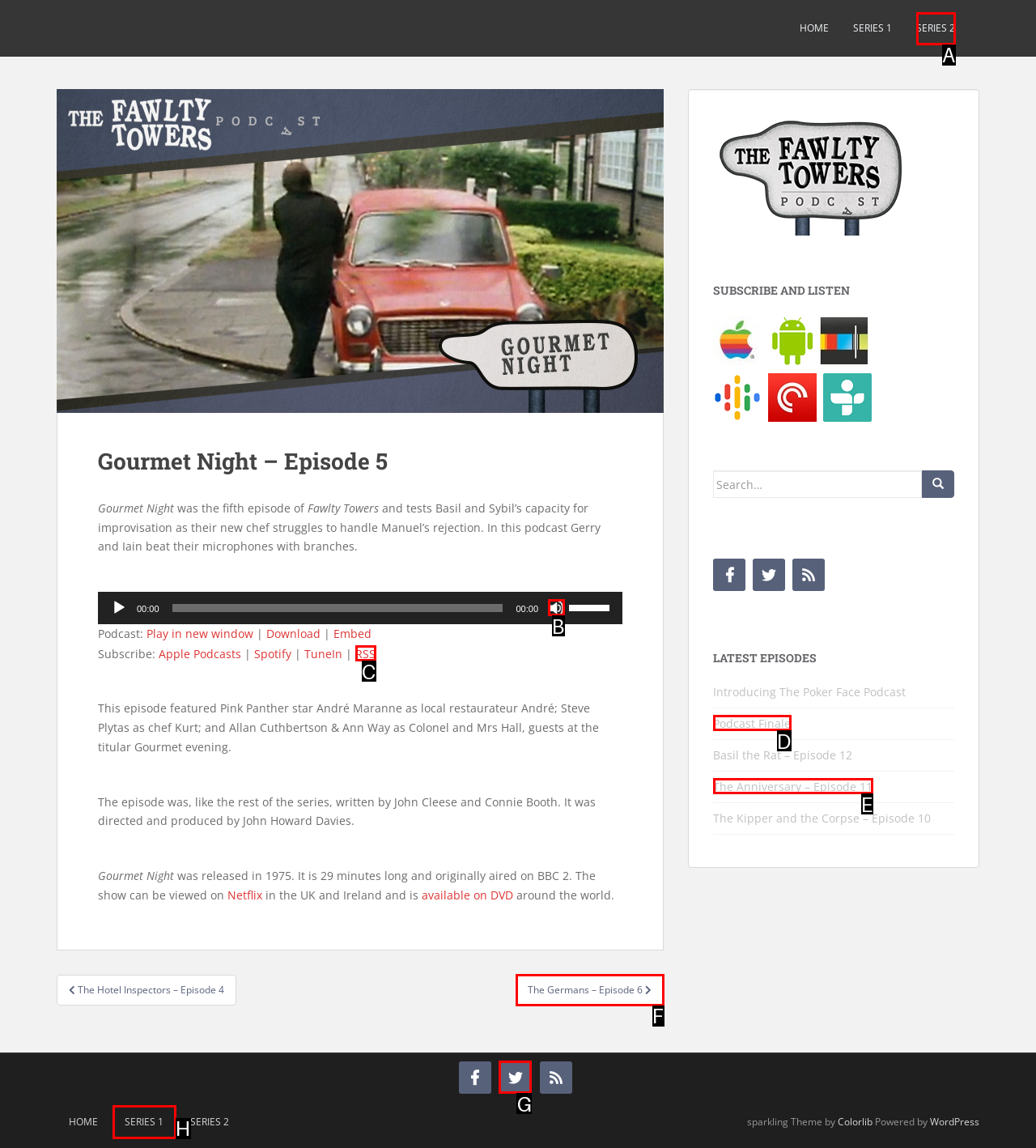For the task: Go to the next episode, specify the letter of the option that should be clicked. Answer with the letter only.

F